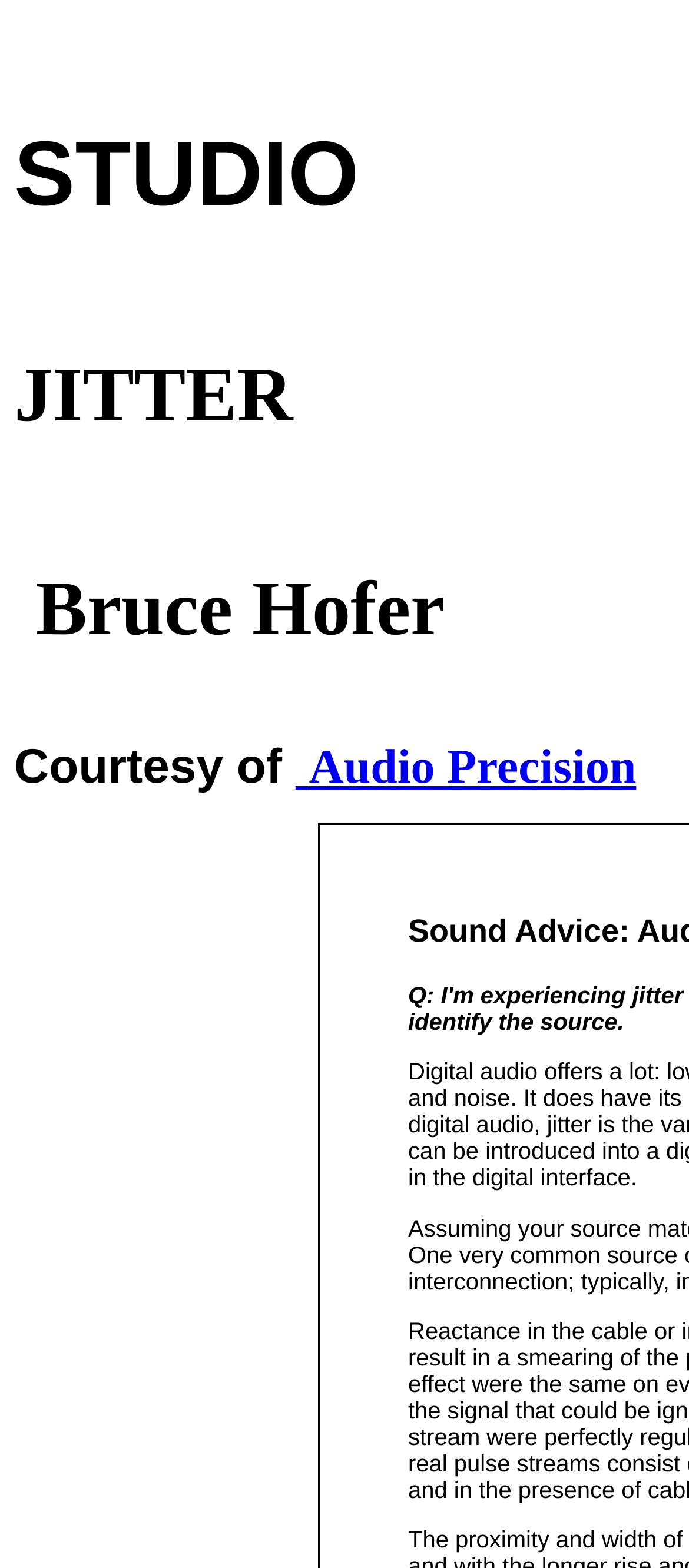Determine the bounding box coordinates of the UI element described below. Use the format (top-left x, top-left y, bottom-right x, bottom-right y) with floating point numbers between 0 and 1: Computer & Technology

None